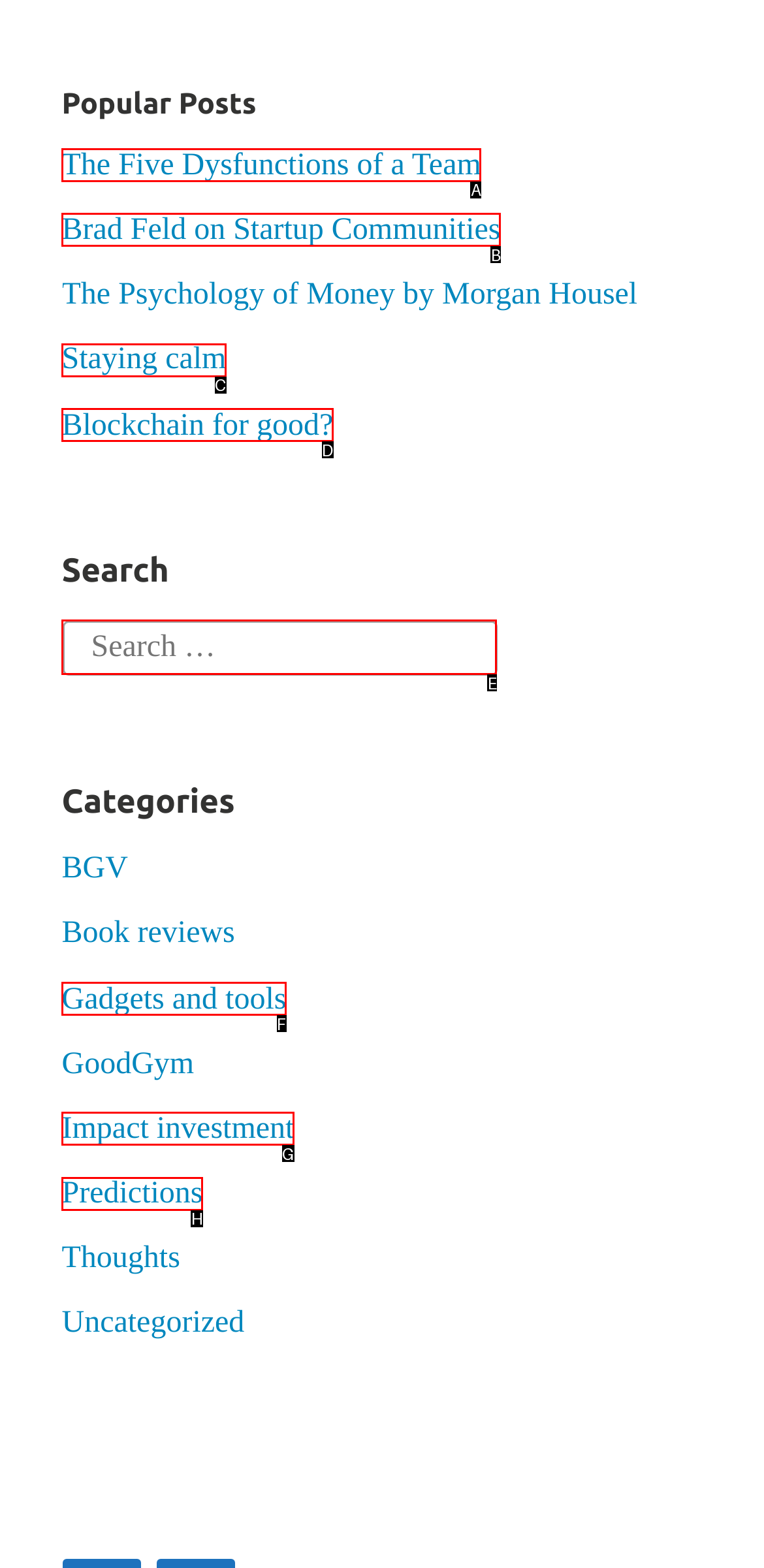Match the following description to the correct HTML element: Centre for Regenerative Medicine Indicate your choice by providing the letter.

None